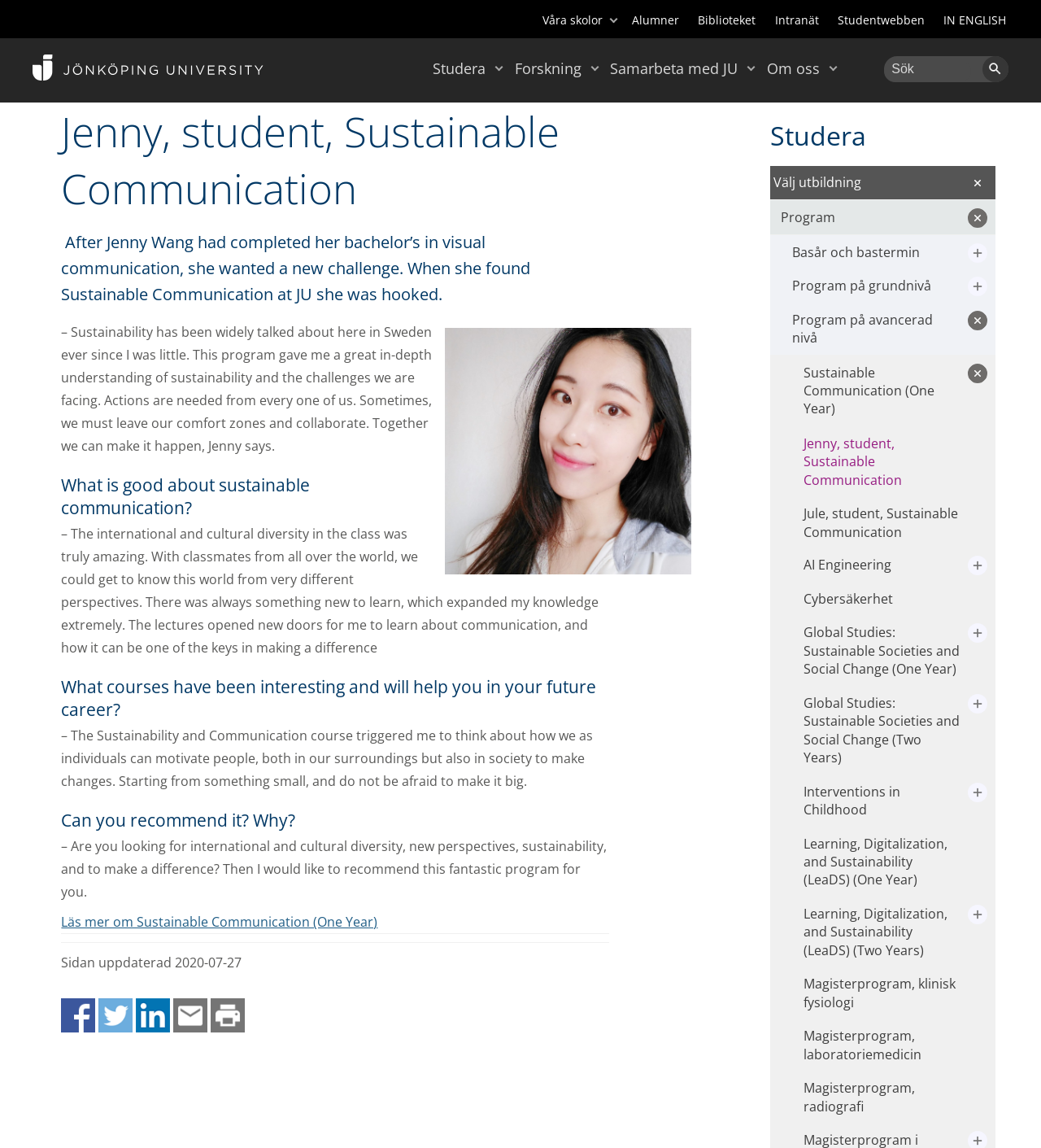Respond to the question below with a single word or phrase:
What is the date when the page was last updated?

2020-07-27